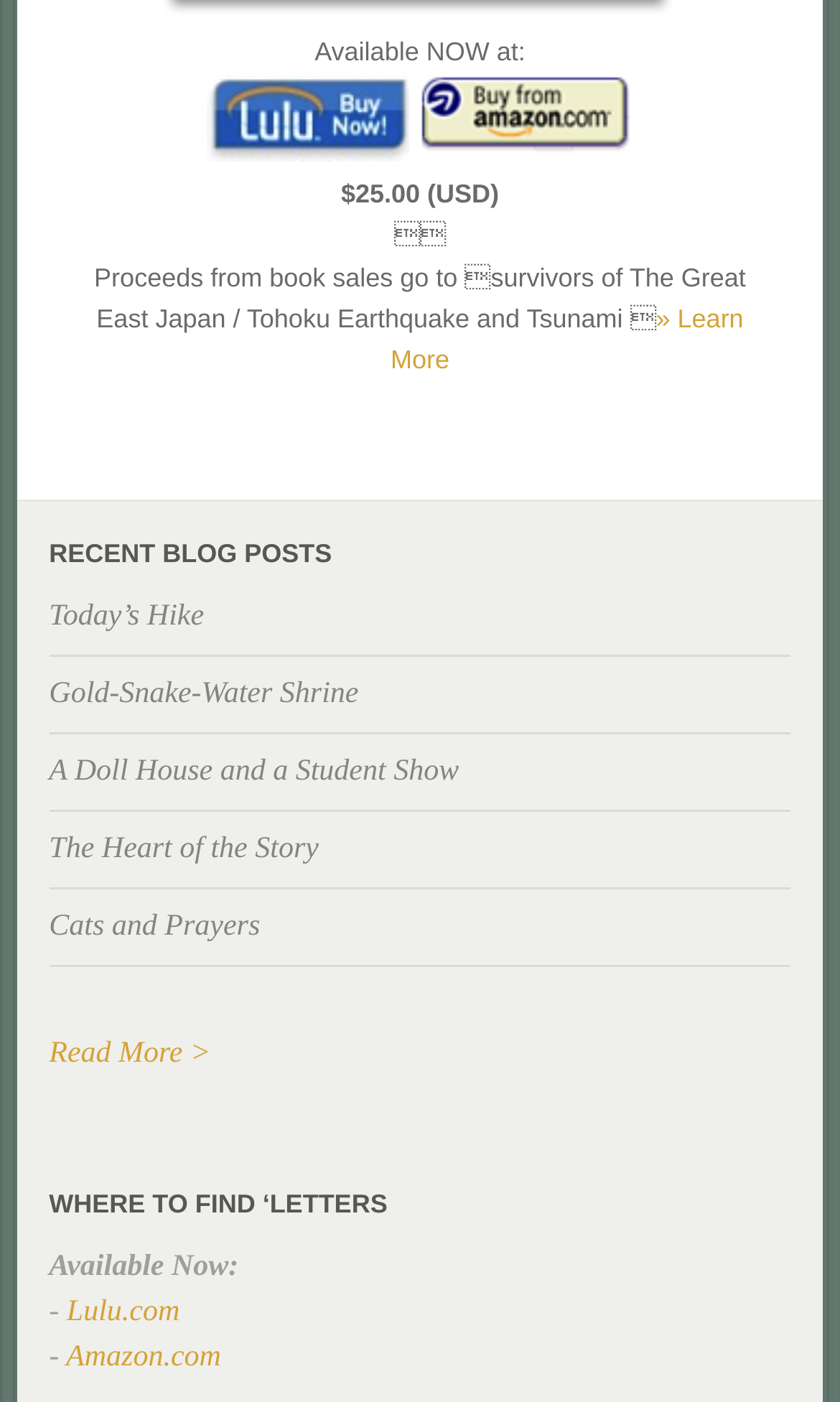What are the recent blog posts about?
Look at the image and answer the question with a single word or phrase.

Hikes, shrines, and stories